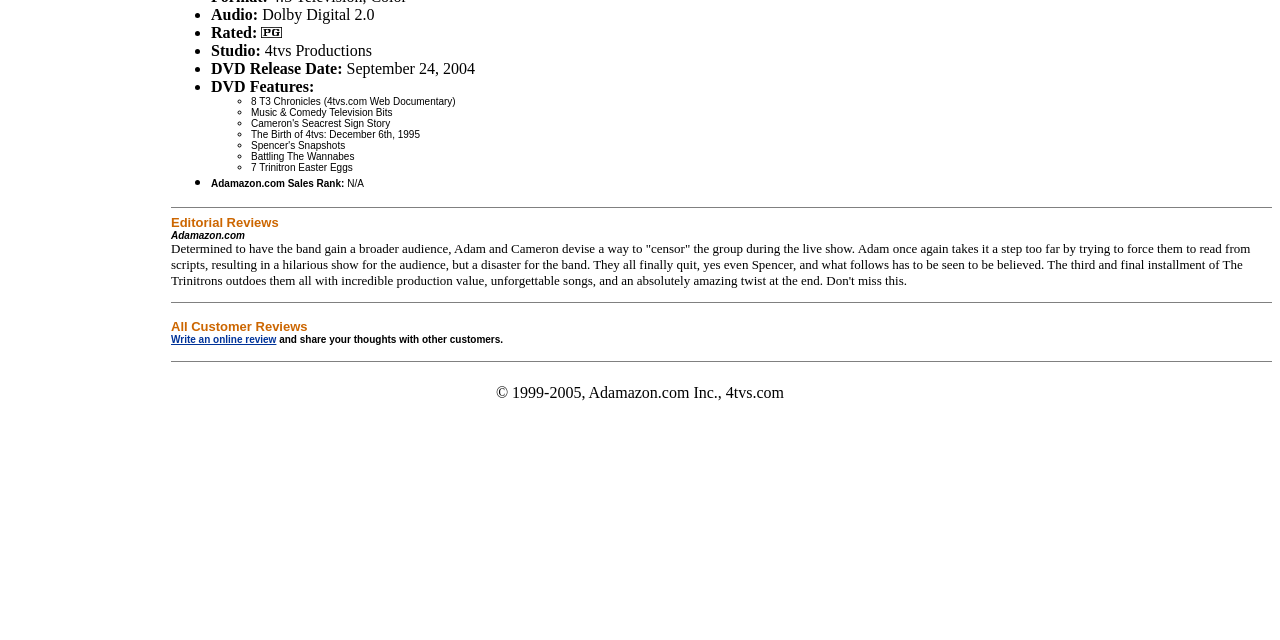Given the webpage screenshot, identify the bounding box of the UI element that matches this description: "Write an online review".

[0.134, 0.521, 0.216, 0.538]